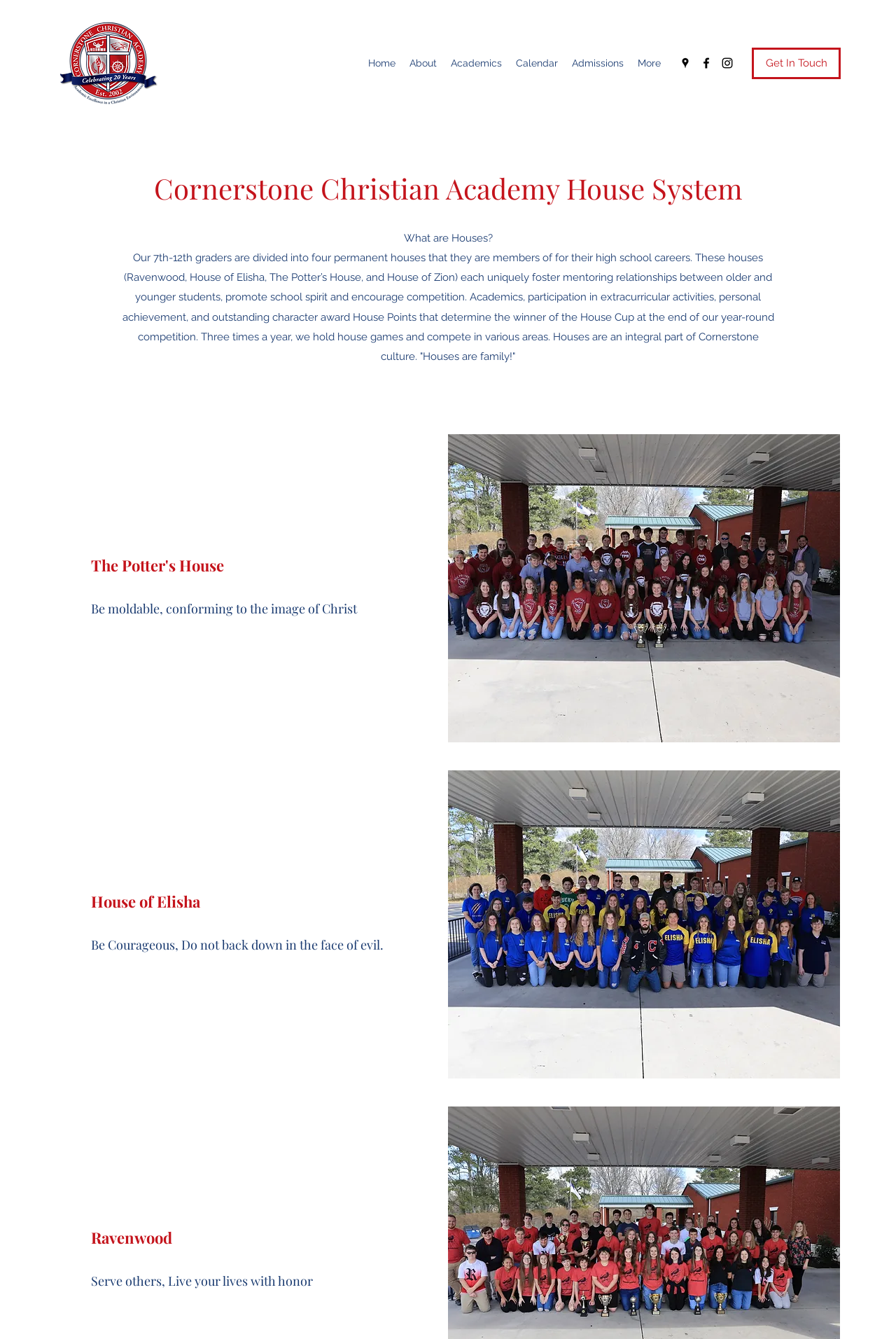Determine the bounding box for the UI element described here: "Español".

None